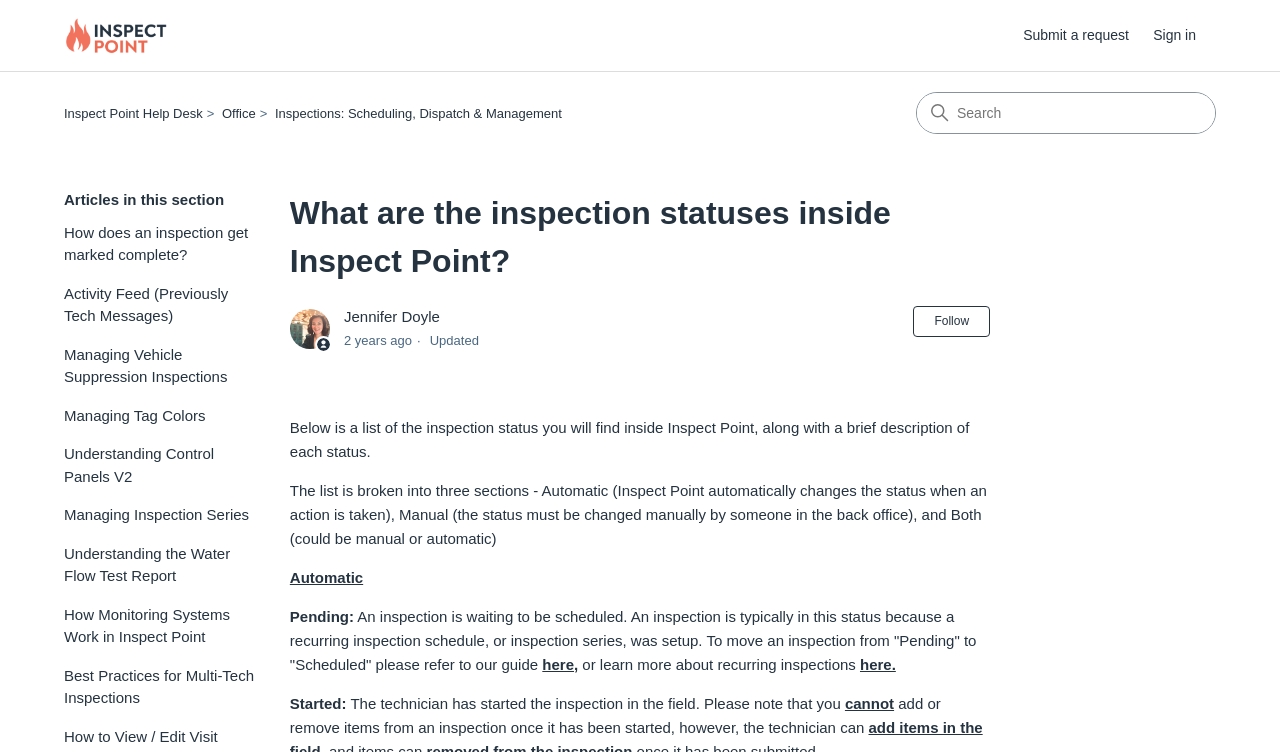Detail the various sections and features of the webpage.

This webpage is a help desk article from Inspect Point, a platform for managing inspections. At the top left, there is a link to the help desk home page, accompanied by an image. On the top right, there is a navigation menu with a "Submit a request" link and a "Sign in" button. Below the navigation menu, there is a current location navigation section with links to "Inspect Point Help Desk", "Office", and "Inspections: Scheduling, Dispatch & Management".

In the main content area, there is a search bar at the top, followed by a list of links to related articles, including "How does an inspection get marked complete?", "Activity Feed (Previously Tech Messages)", and "Managing Vehicle Suppression Inspections".

Below the search bar and related links, there is a header section with the title "What are the inspection statuses inside Inspect Point?" and an image of a user profile. The article was last updated on July 20, 2022, and has not been followed by anyone.

The main content of the article explains the different inspection statuses within Inspect Point, including "Pending", "Started", and others. The article is divided into three sections: Automatic, Manual, and Both. Each section describes the different statuses and provides brief explanations of each. There are also links to guides and additional resources throughout the article.